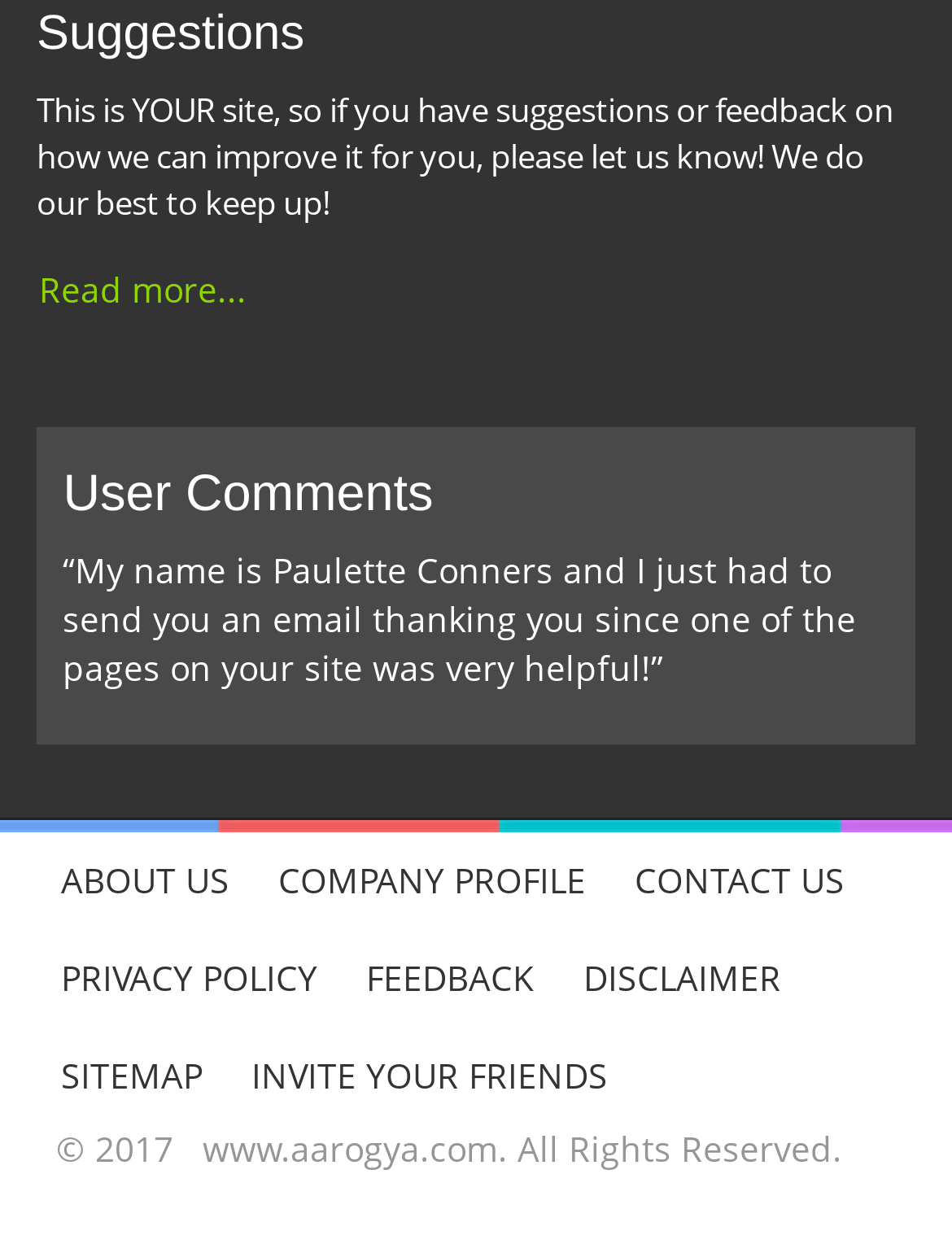Identify the bounding box for the described UI element: "Invite Your Friends".

[0.238, 0.817, 0.664, 0.894]